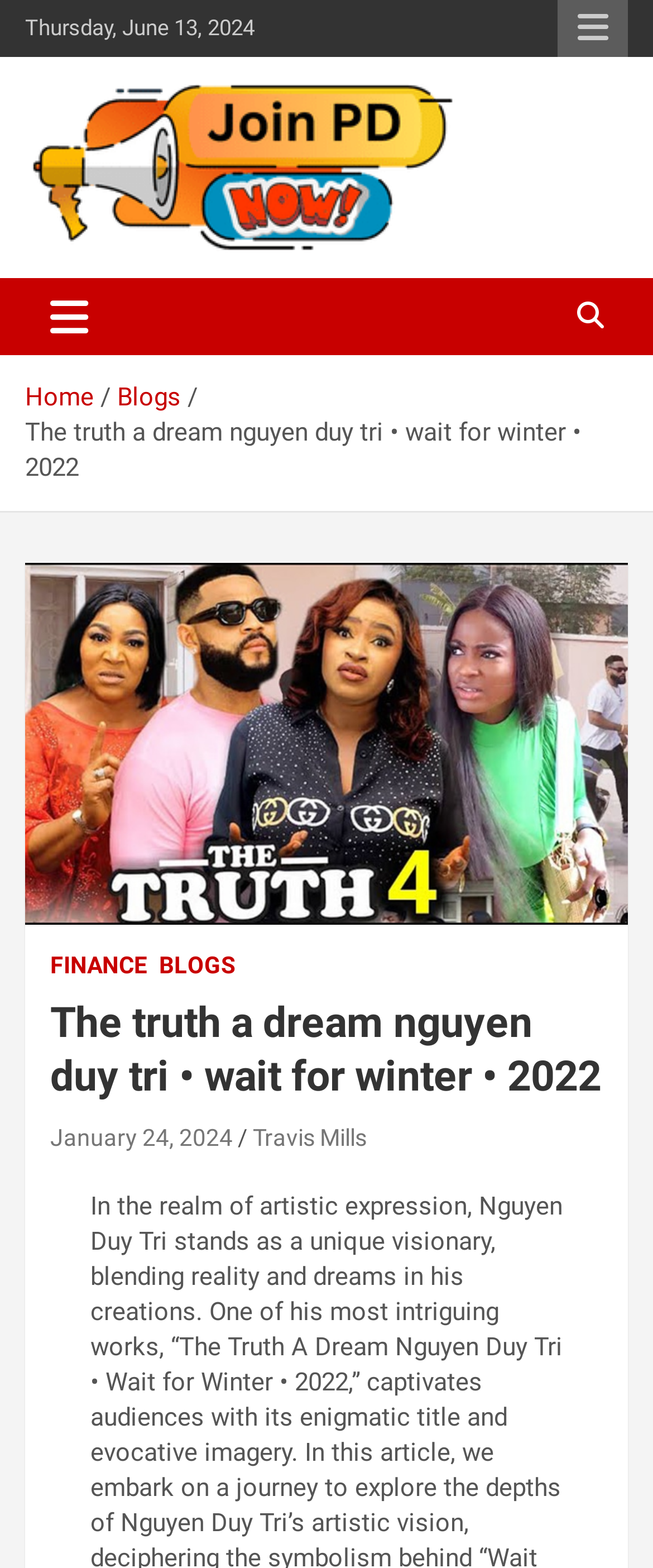Please identify the bounding box coordinates of the element's region that I should click in order to complete the following instruction: "View FINANCE page". The bounding box coordinates consist of four float numbers between 0 and 1, i.e., [left, top, right, bottom].

[0.077, 0.606, 0.226, 0.627]